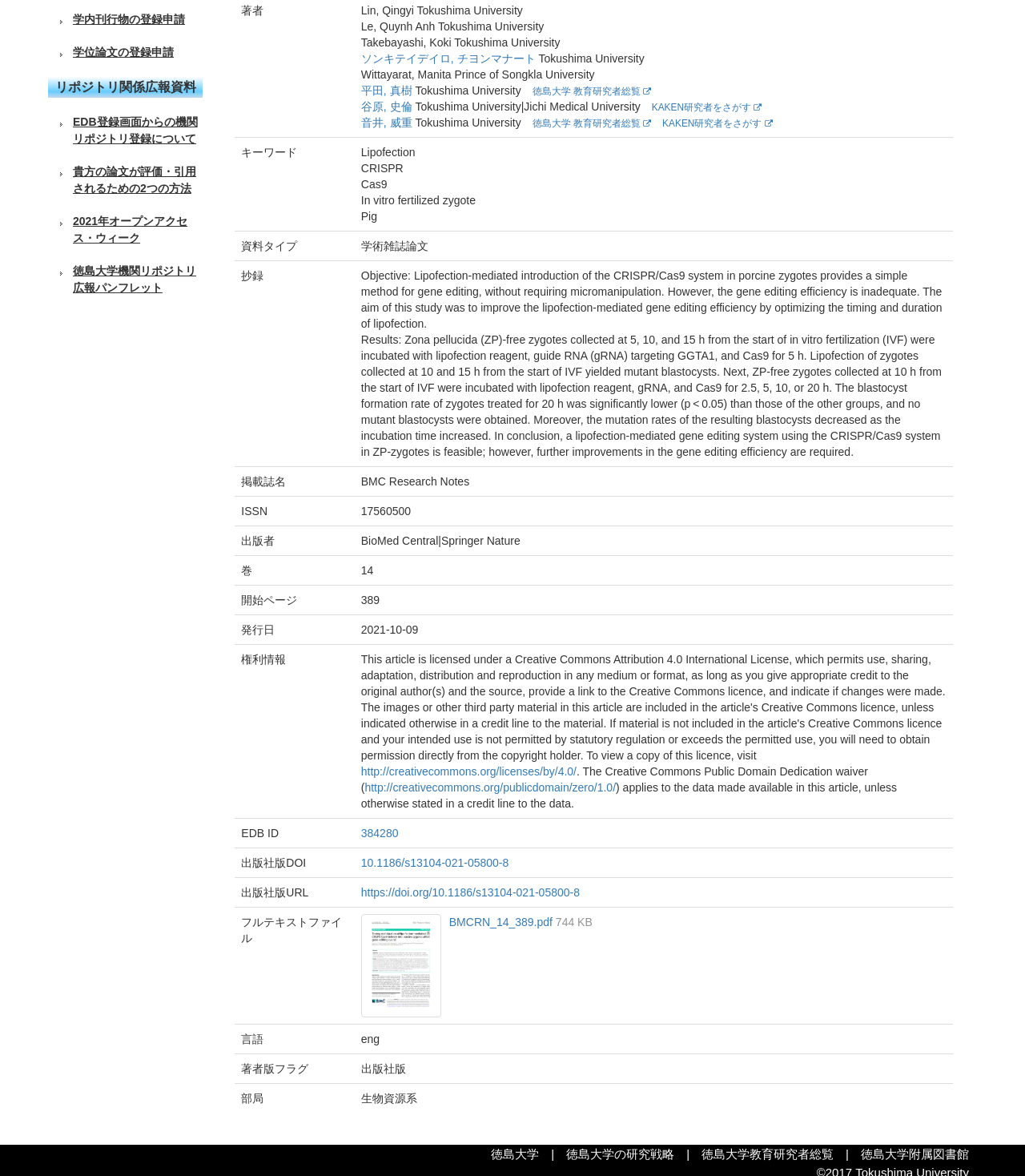Extract the bounding box coordinates of the UI element described by: "音井, 威重". The coordinates should include four float numbers ranging from 0 to 1, e.g., [left, top, right, bottom].

[0.352, 0.099, 0.402, 0.109]